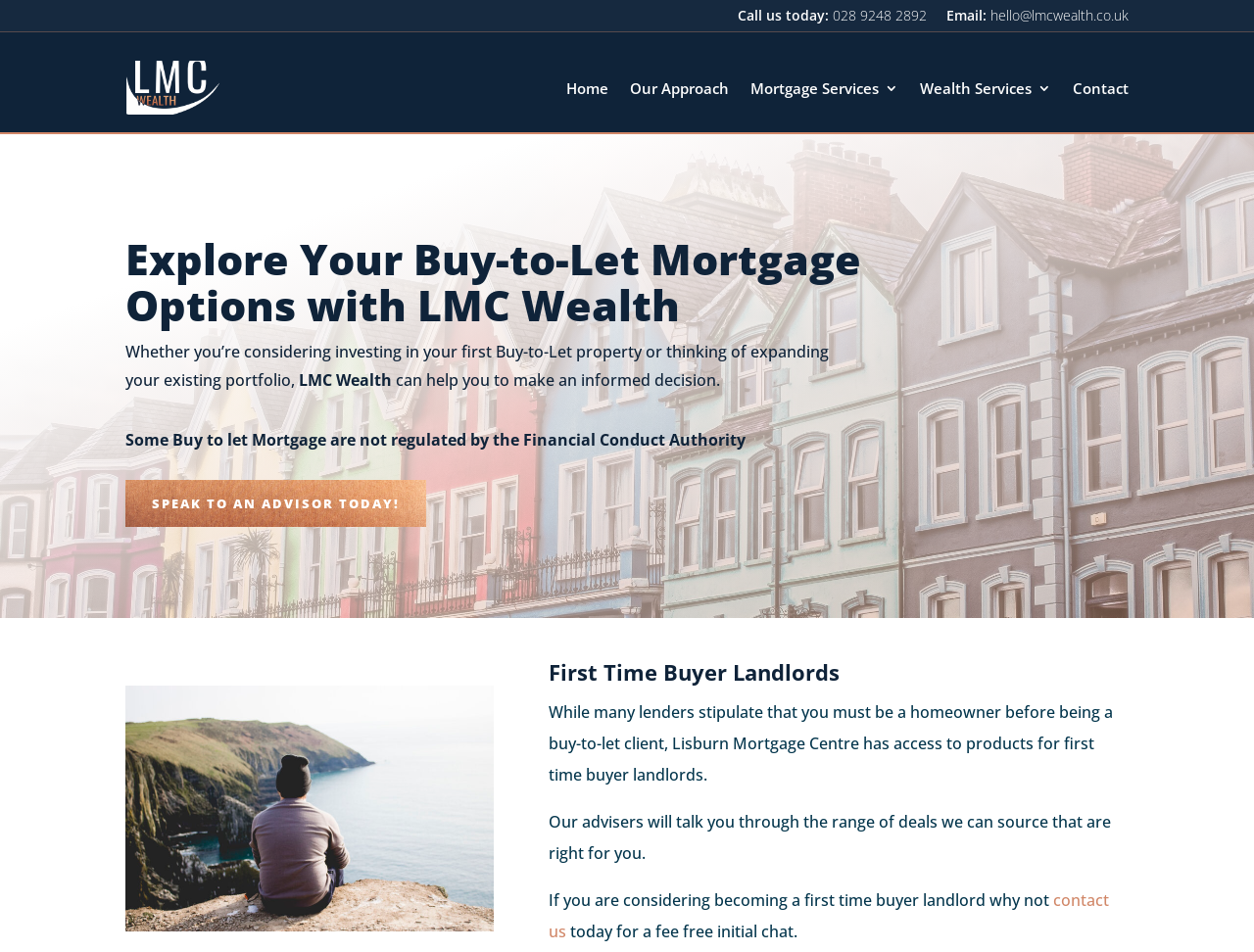Determine the bounding box coordinates for the area you should click to complete the following instruction: "Contact us".

[0.438, 0.934, 0.884, 0.99]